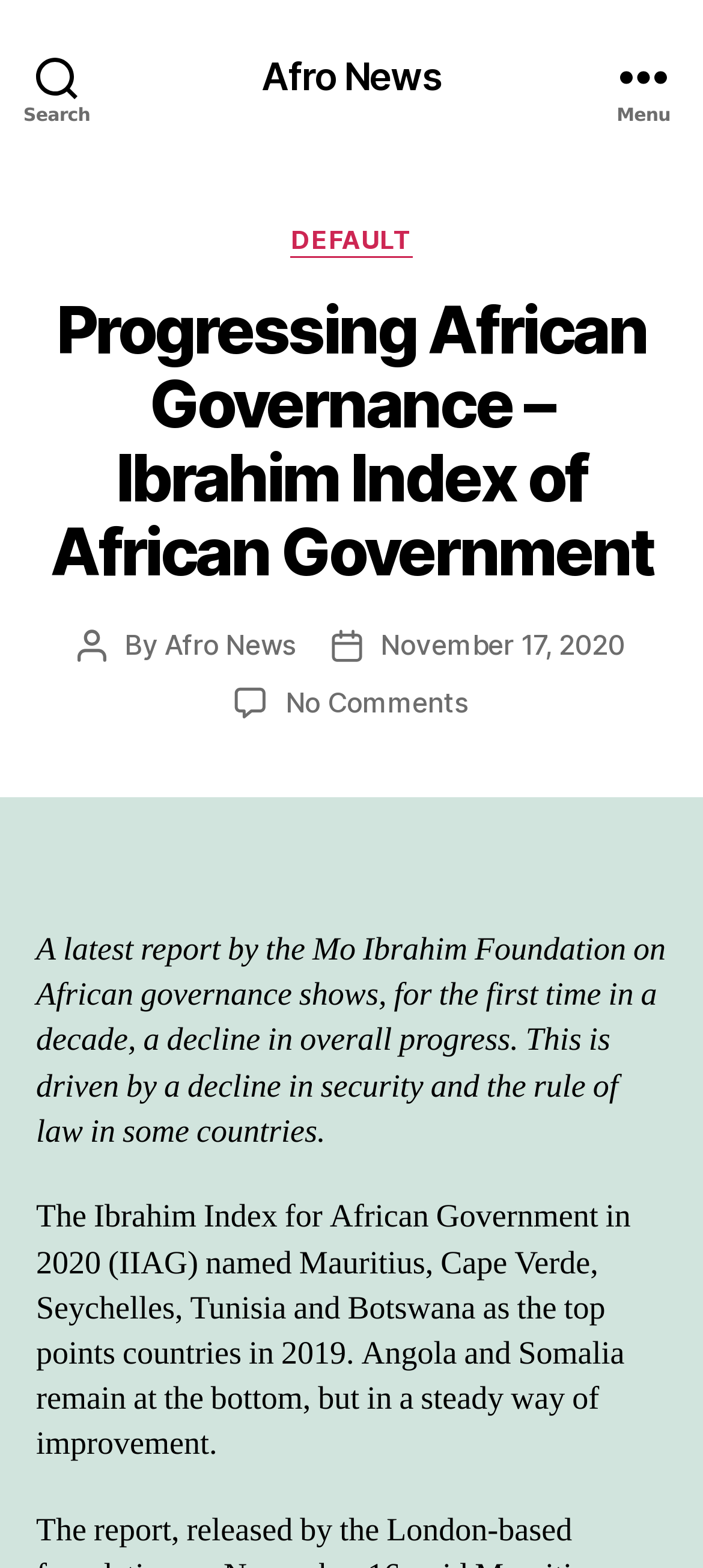Indicate the bounding box coordinates of the clickable region to achieve the following instruction: "Read the latest report."

[0.051, 0.592, 0.947, 0.735]